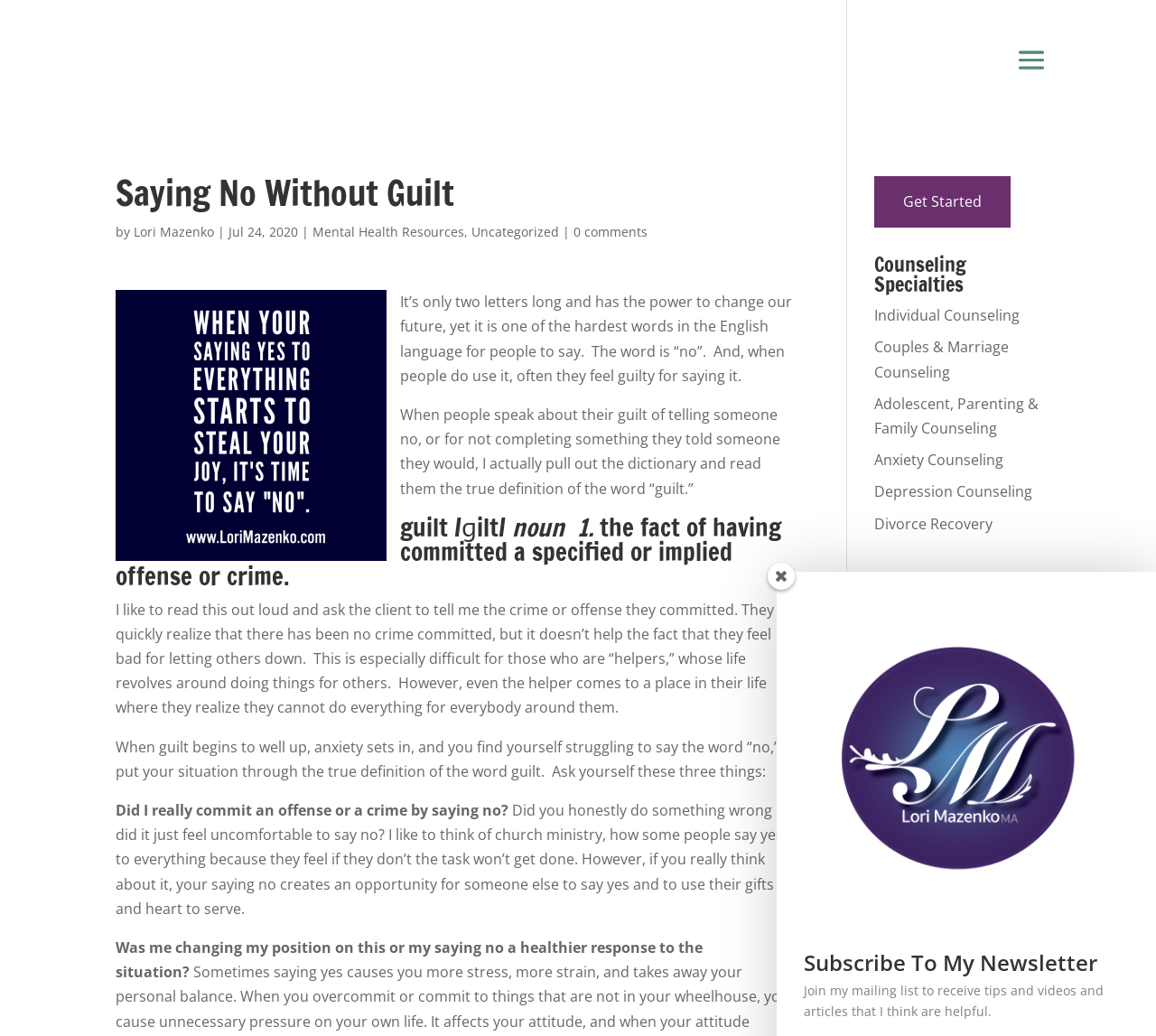Find the coordinates for the bounding box of the element with this description: "Uncategorized".

[0.408, 0.215, 0.484, 0.232]